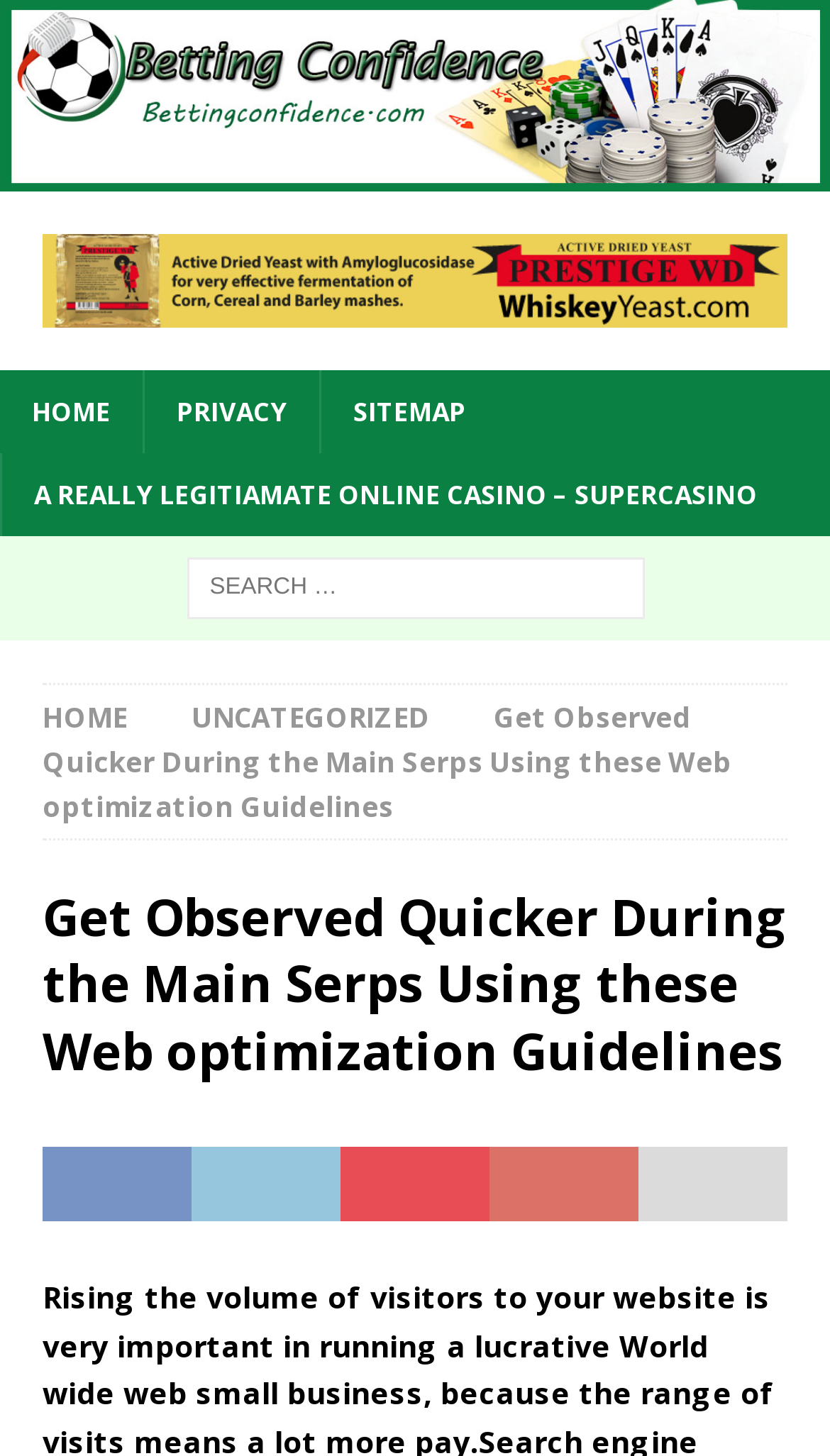Please find the bounding box coordinates in the format (top-left x, top-left y, bottom-right x, bottom-right y) for the given element description. Ensure the coordinates are floating point numbers between 0 and 1. Description: Live

None